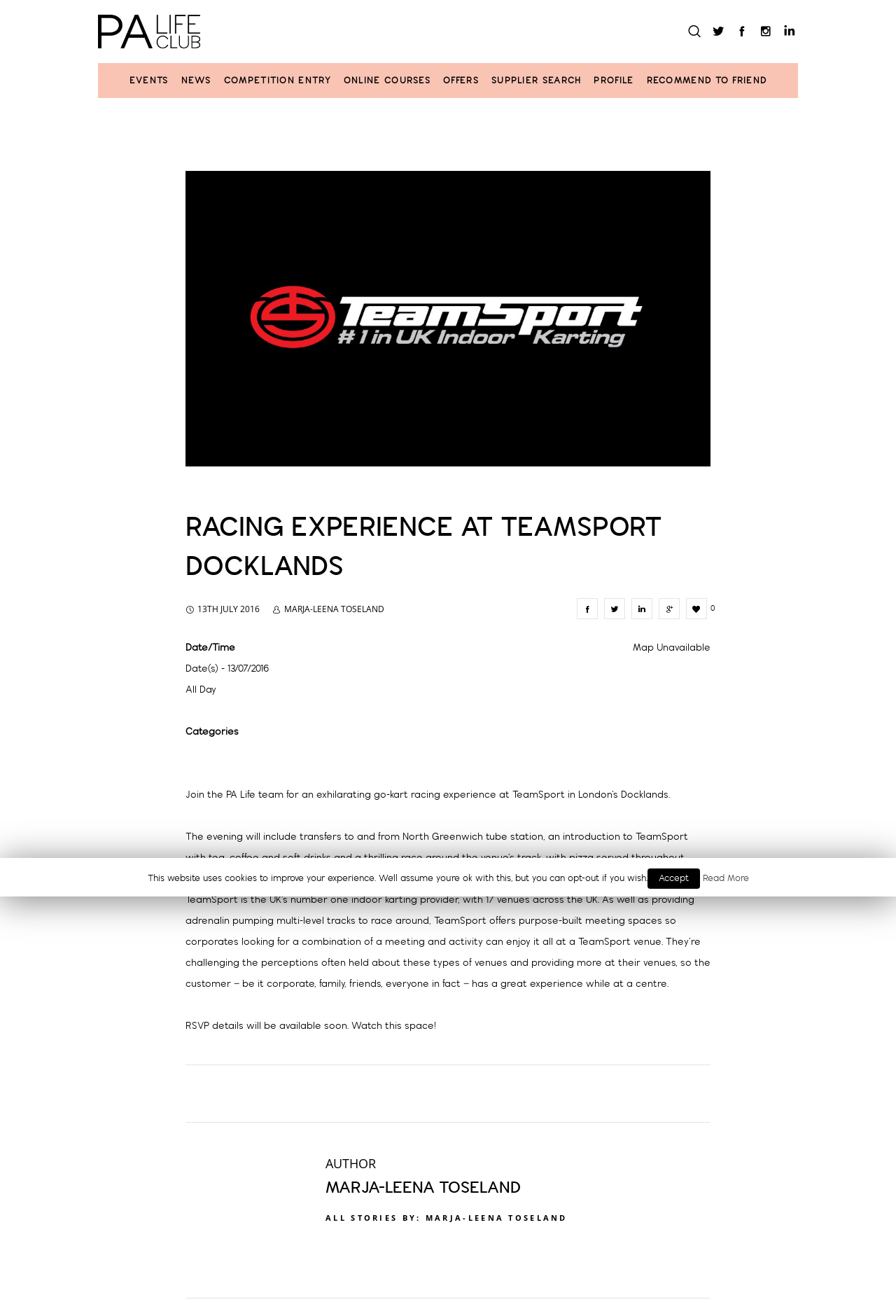Provide a one-word or one-phrase answer to the question:
How many links are there in the navigation menu?

9